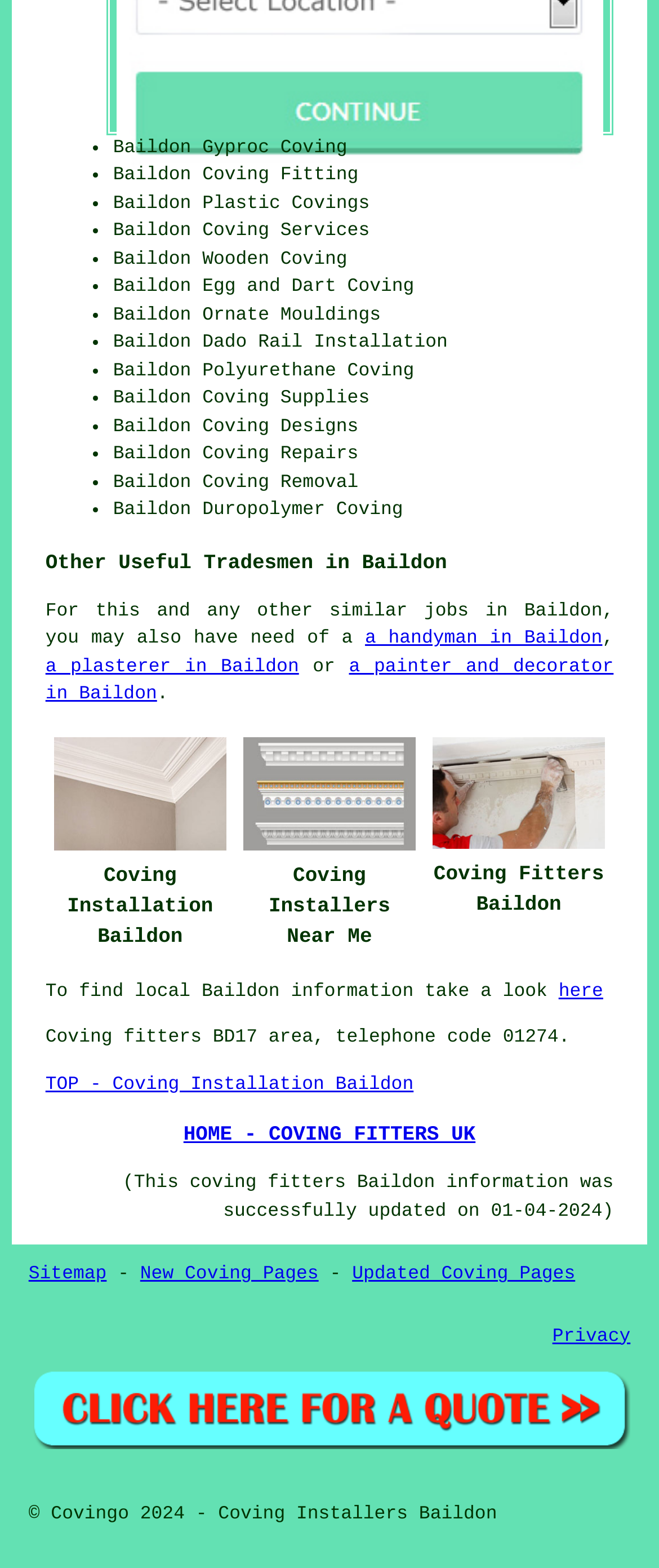Please answer the following question using a single word or phrase: When was the coving fitters Baildon information last updated?

01-04-2024